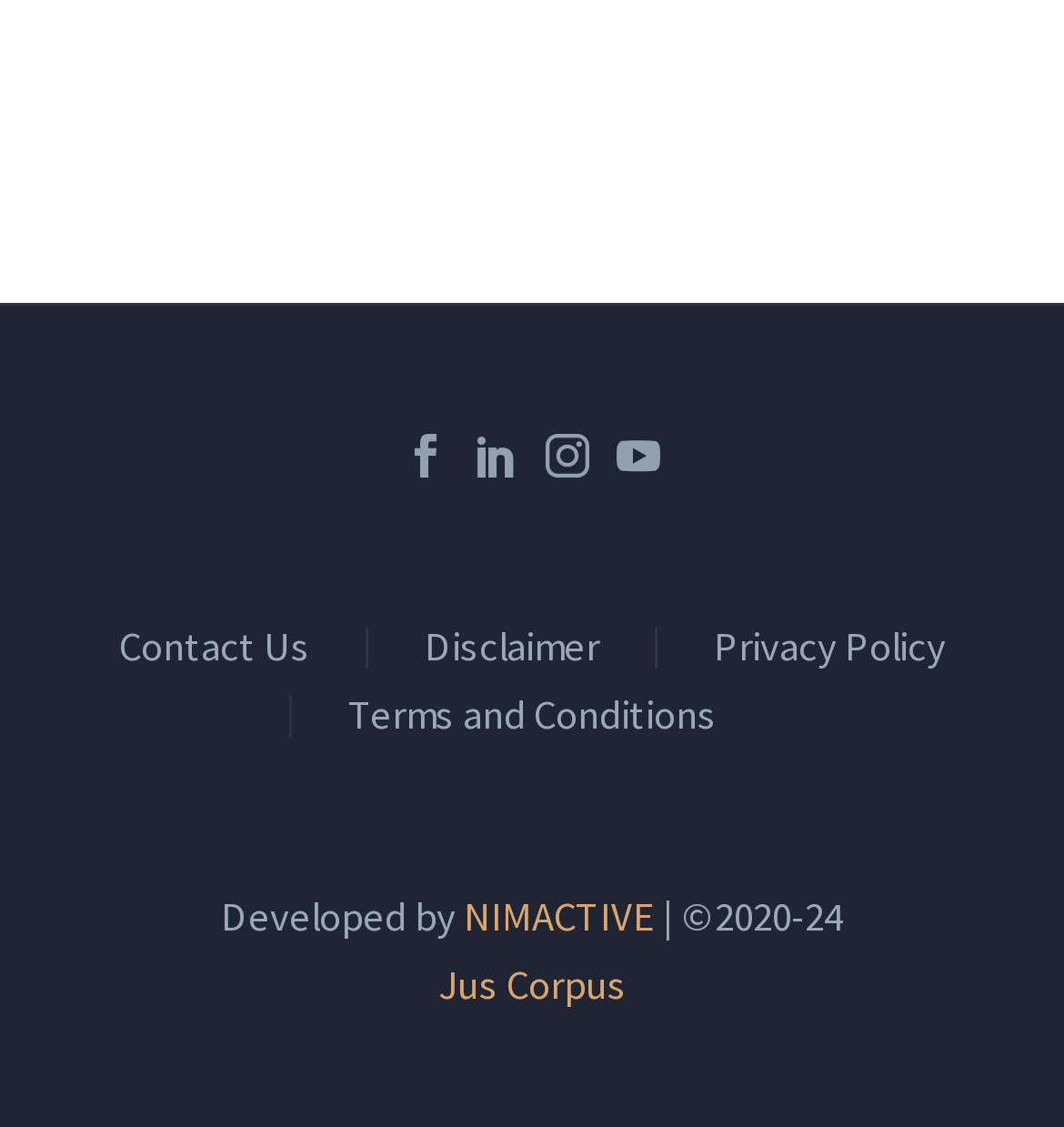Locate the bounding box coordinates of the element I should click to achieve the following instruction: "view terms and conditions".

[0.327, 0.618, 0.673, 0.654]